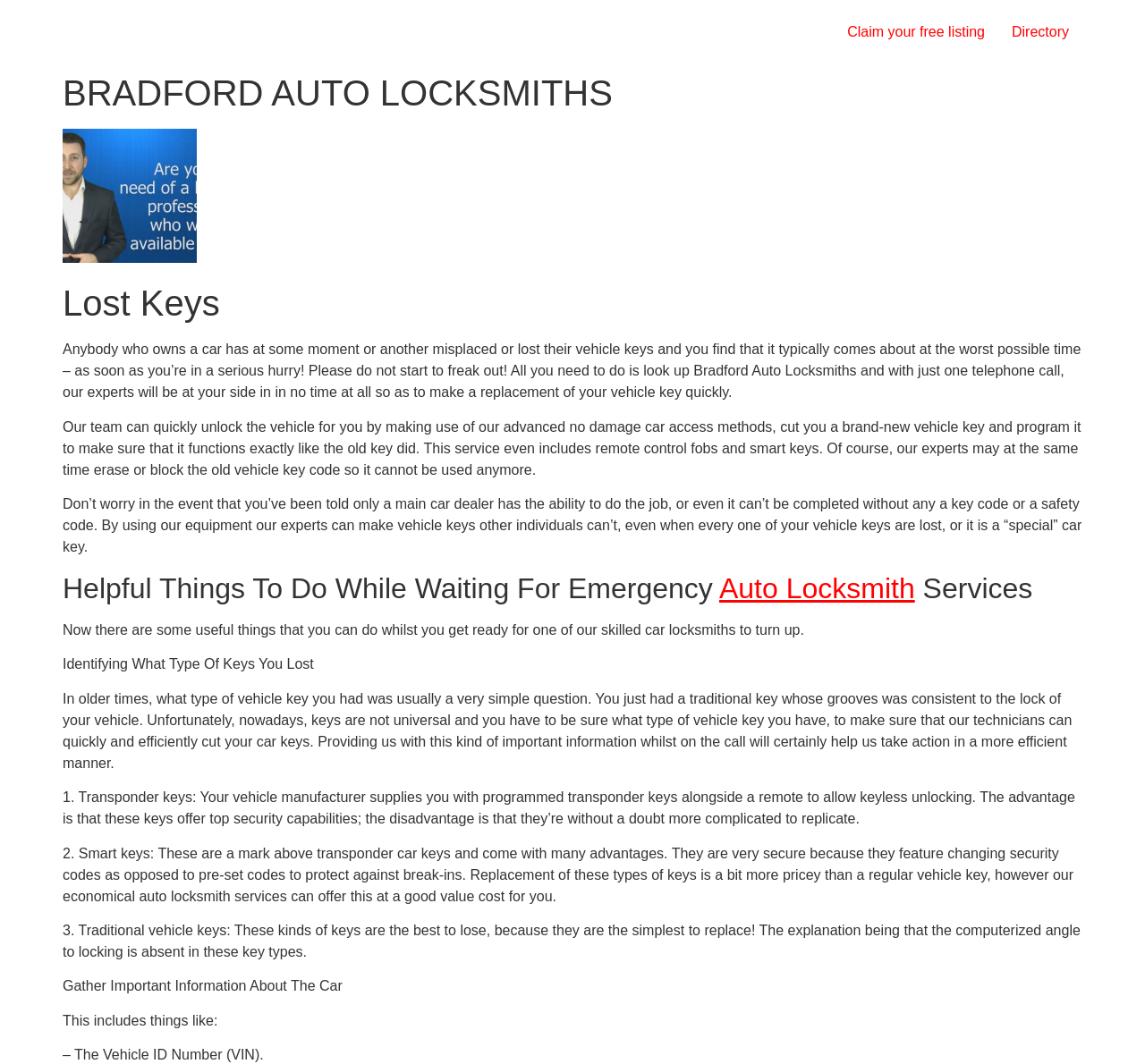Identify and provide the bounding box coordinates of the UI element described: "alt="Screenshot-2020-02-15-at-17.23.50.png"". The coordinates should be formatted as [left, top, right, bottom], with each number being a float between 0 and 1.

[0.055, 0.235, 0.172, 0.25]